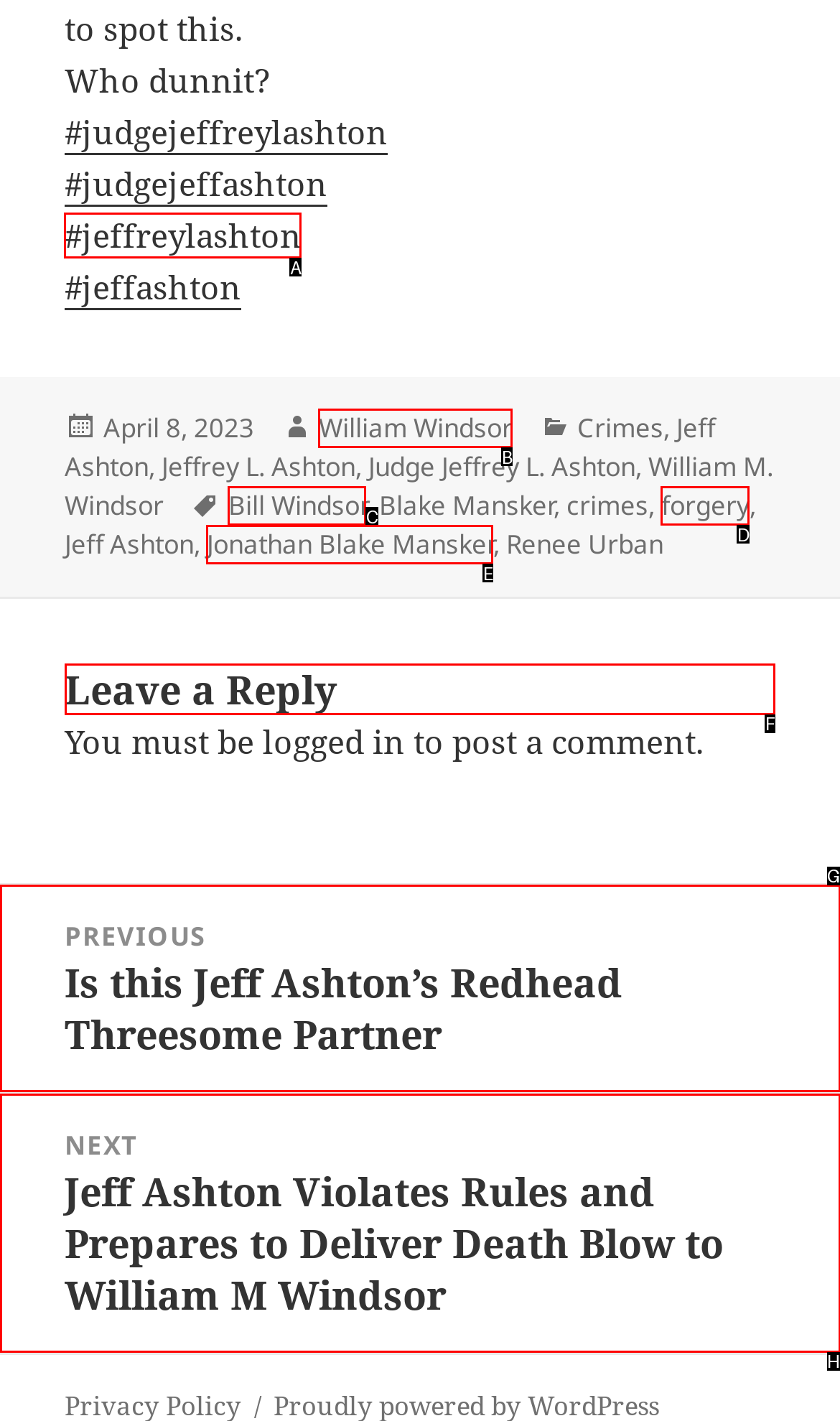From the given options, indicate the letter that corresponds to the action needed to complete this task: Leave a reply to the post. Respond with only the letter.

F